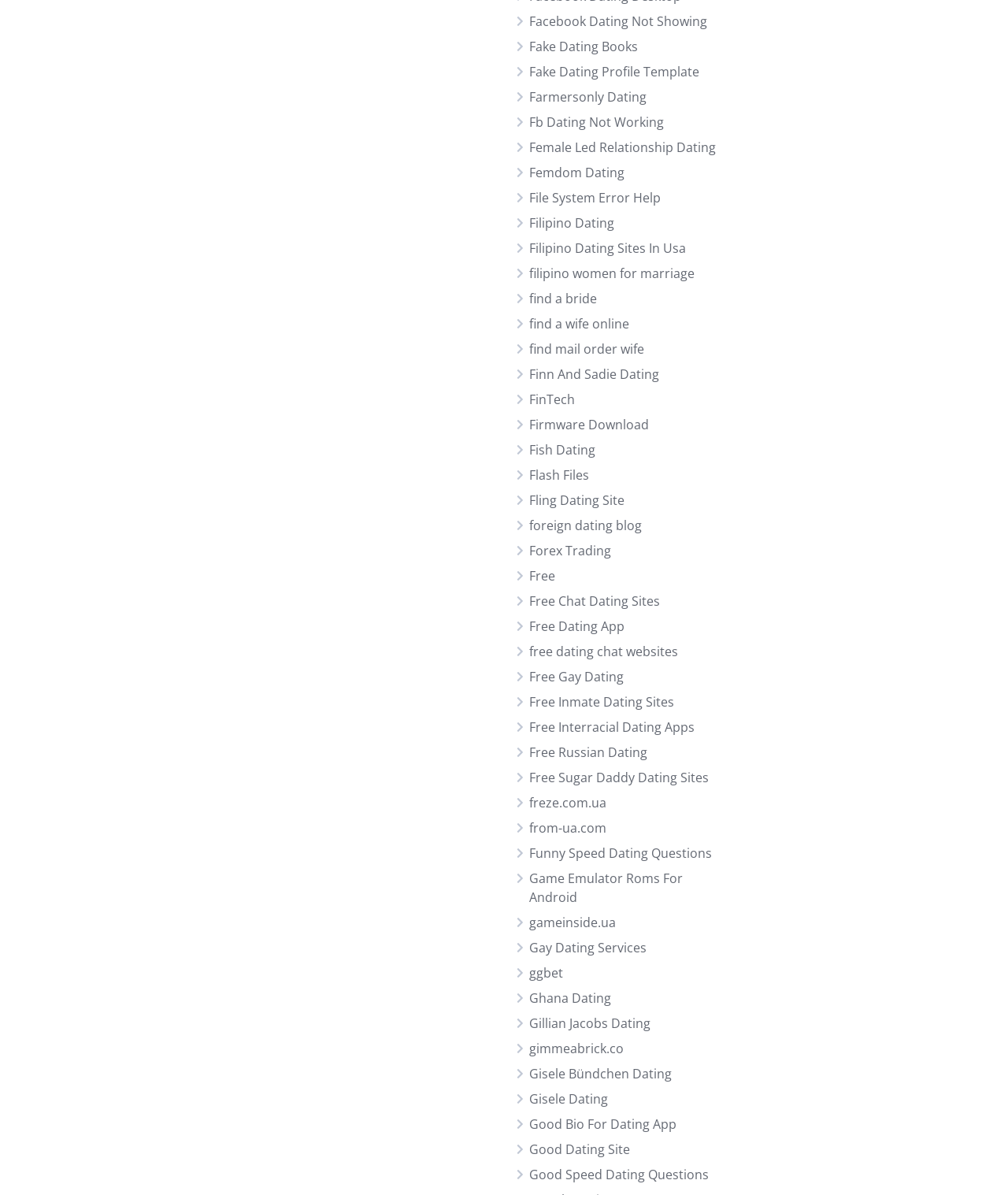What is the last link on the webpage? Analyze the screenshot and reply with just one word or a short phrase.

Good Speed Dating Questions